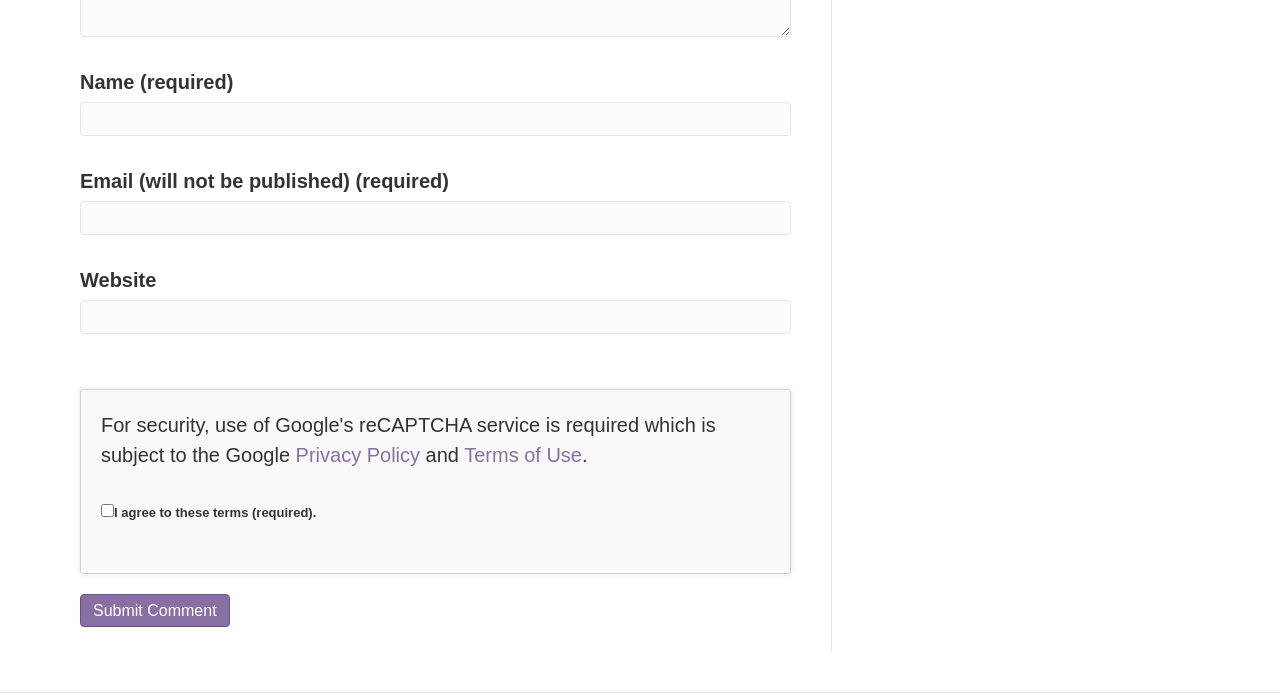Answer the question with a brief word or phrase:
What is the text of the link below the checkbox?

Privacy Policy and Terms of Use